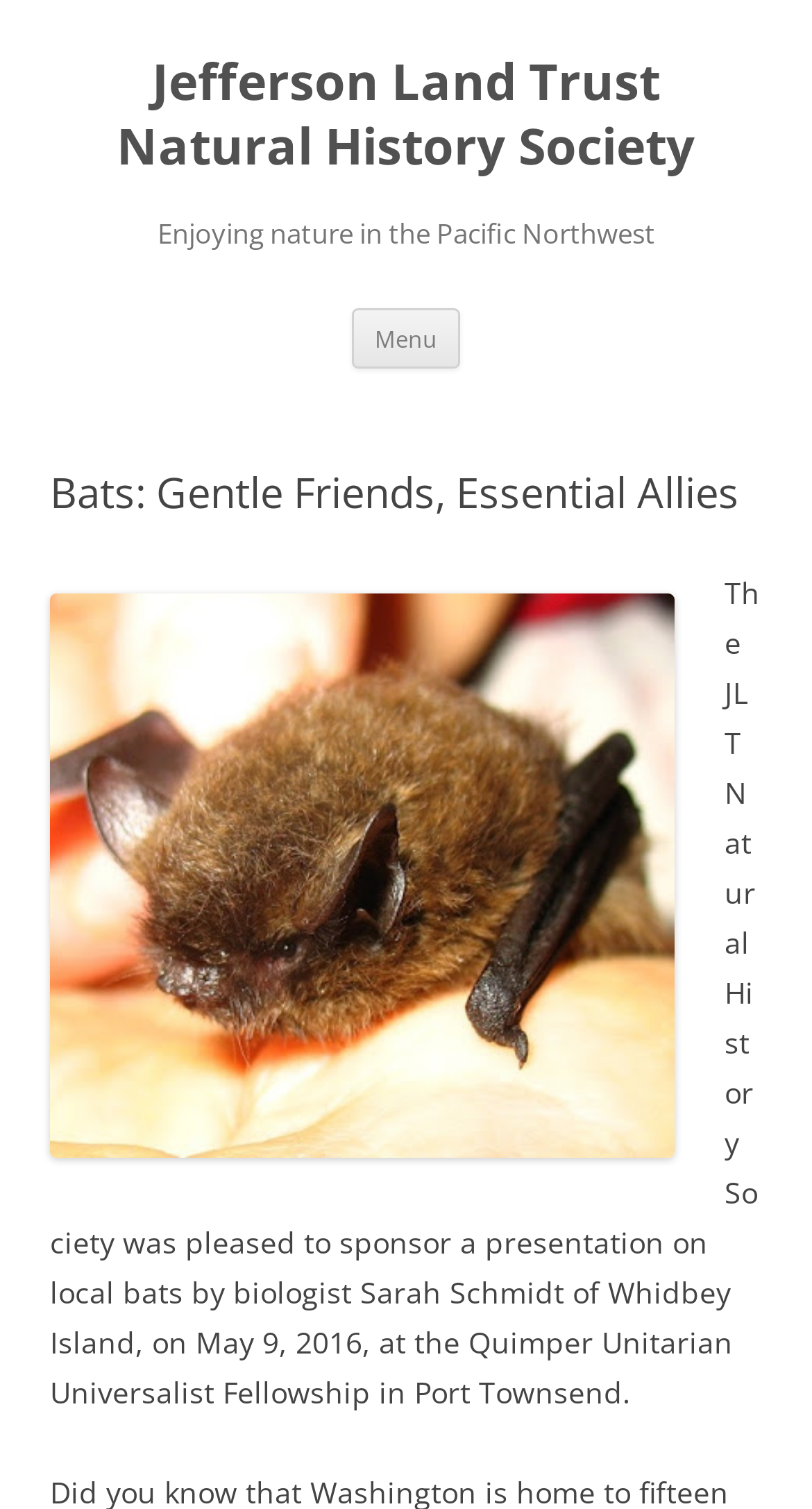Extract the main title from the webpage and generate its text.

Jefferson Land Trust Natural History Society